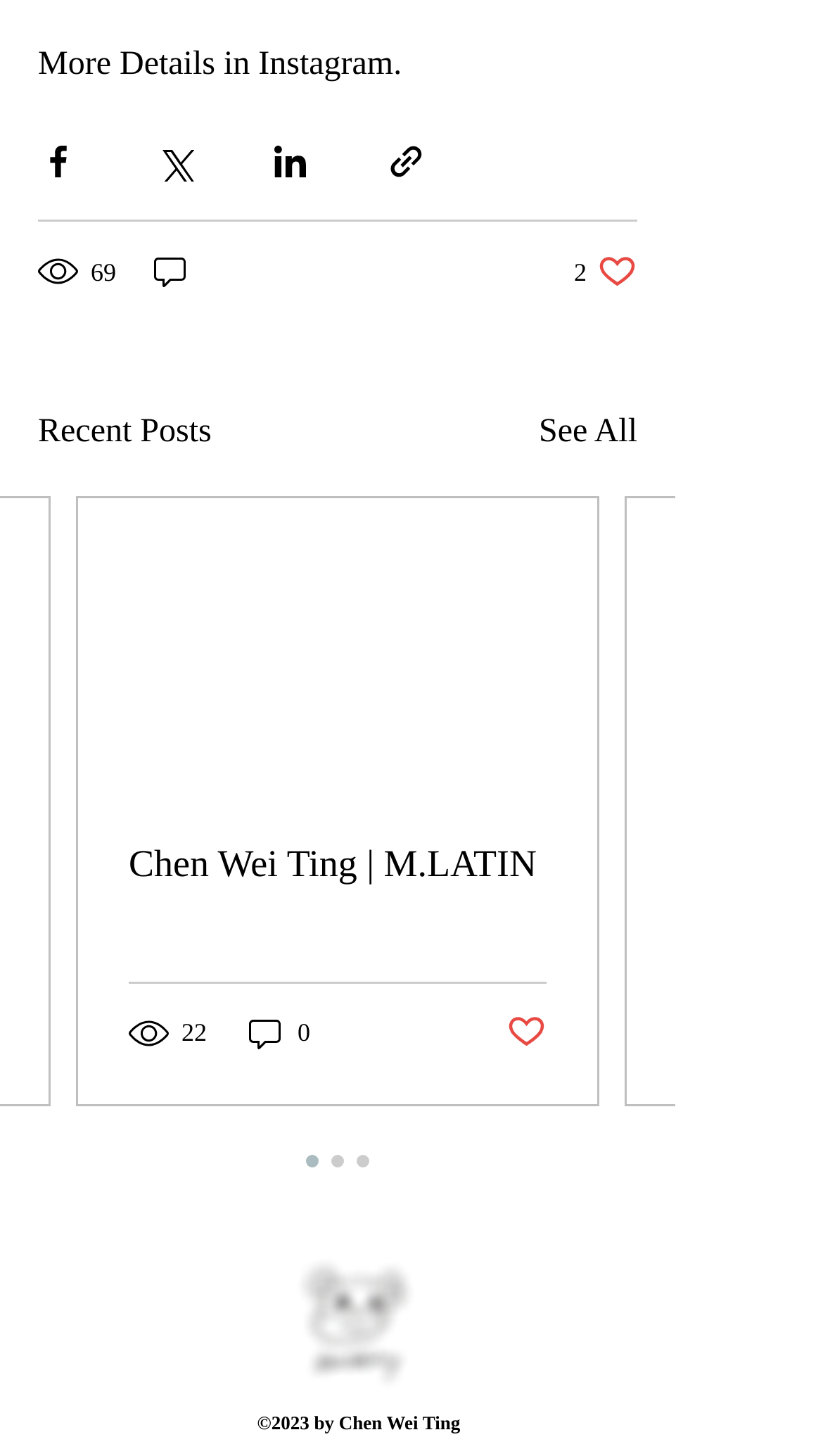Extract the bounding box for the UI element that matches this description: "aria-label="Share via Twitter"".

[0.187, 0.098, 0.236, 0.125]